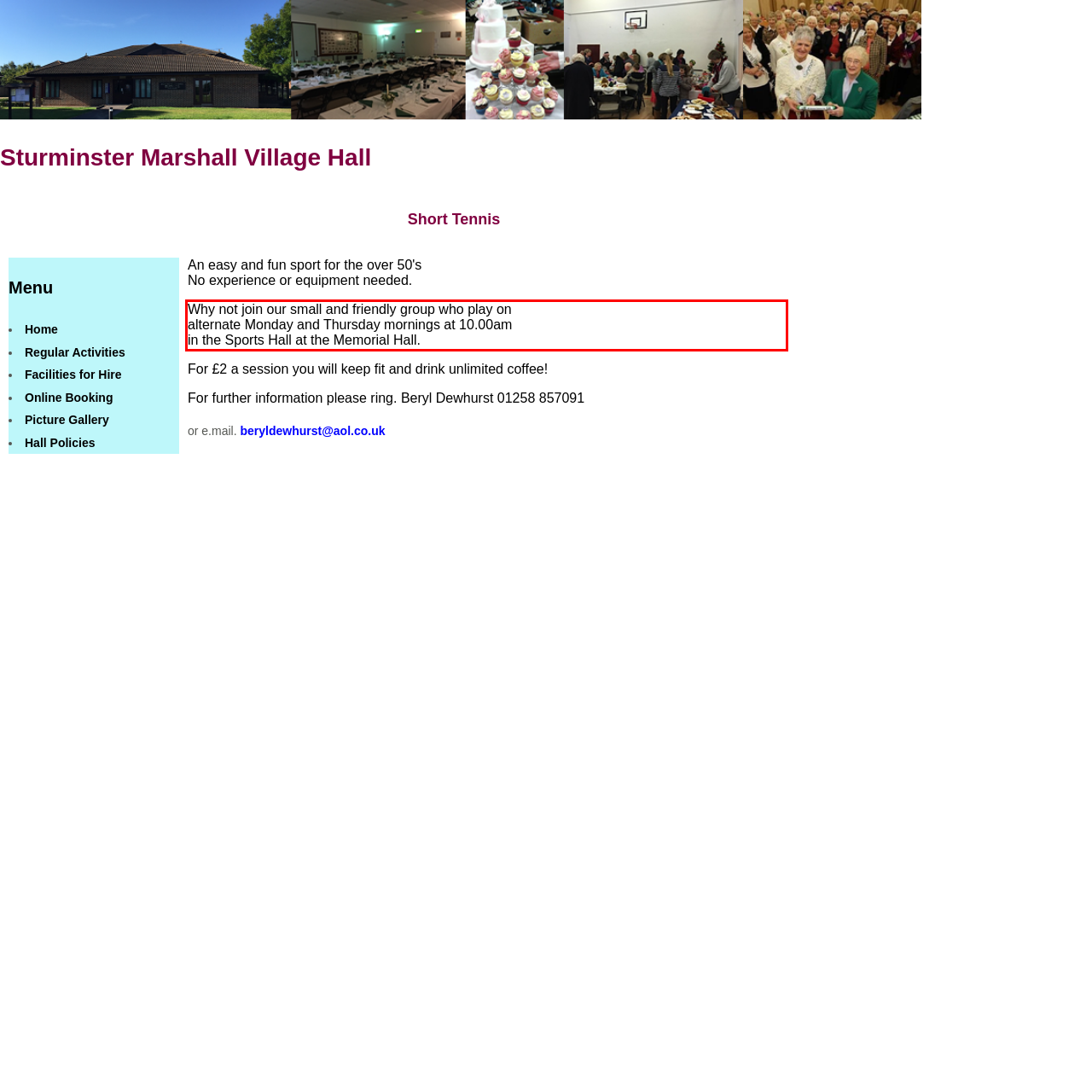View the screenshot of the webpage and identify the UI element surrounded by a red bounding box. Extract the text contained within this red bounding box.

Why not join our small and friendly group who play on alternate Monday and Thursday mornings at 10.00am in the Sports Hall at the Memorial Hall.